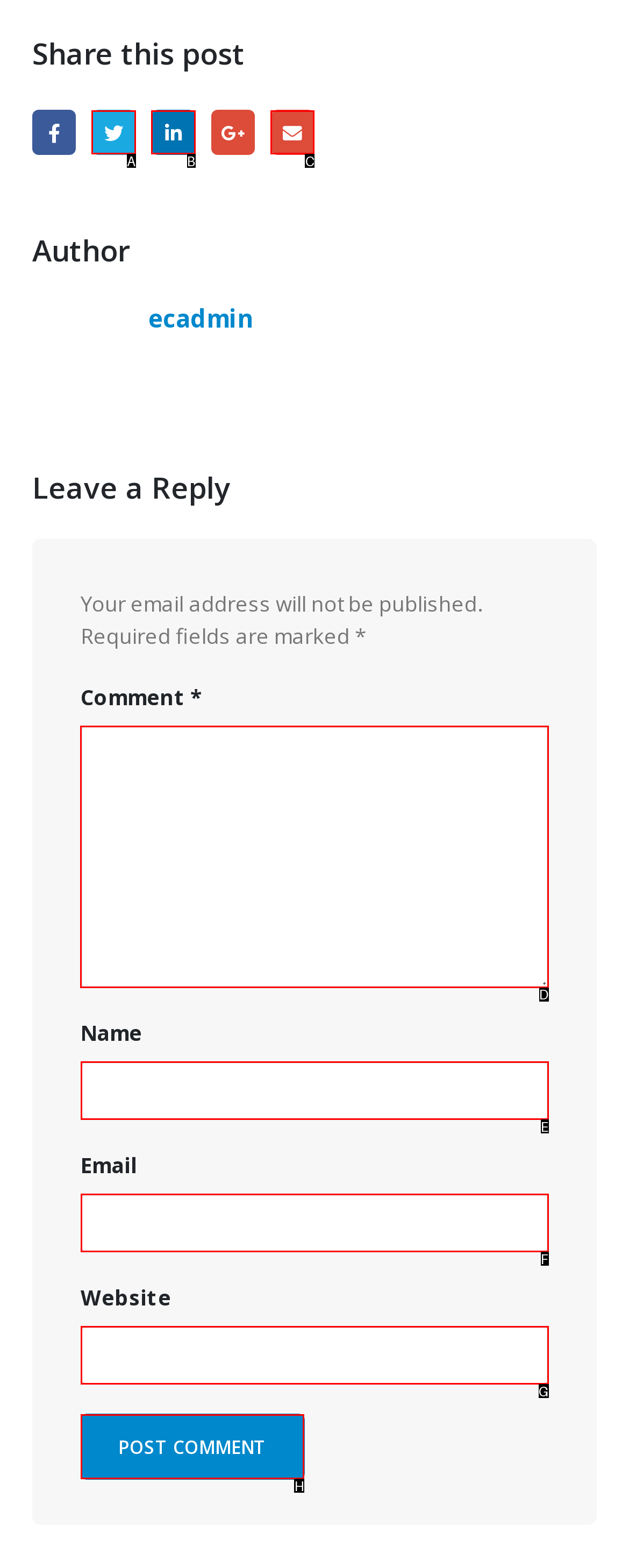Determine which option should be clicked to carry out this task: Leave a comment
State the letter of the correct choice from the provided options.

D